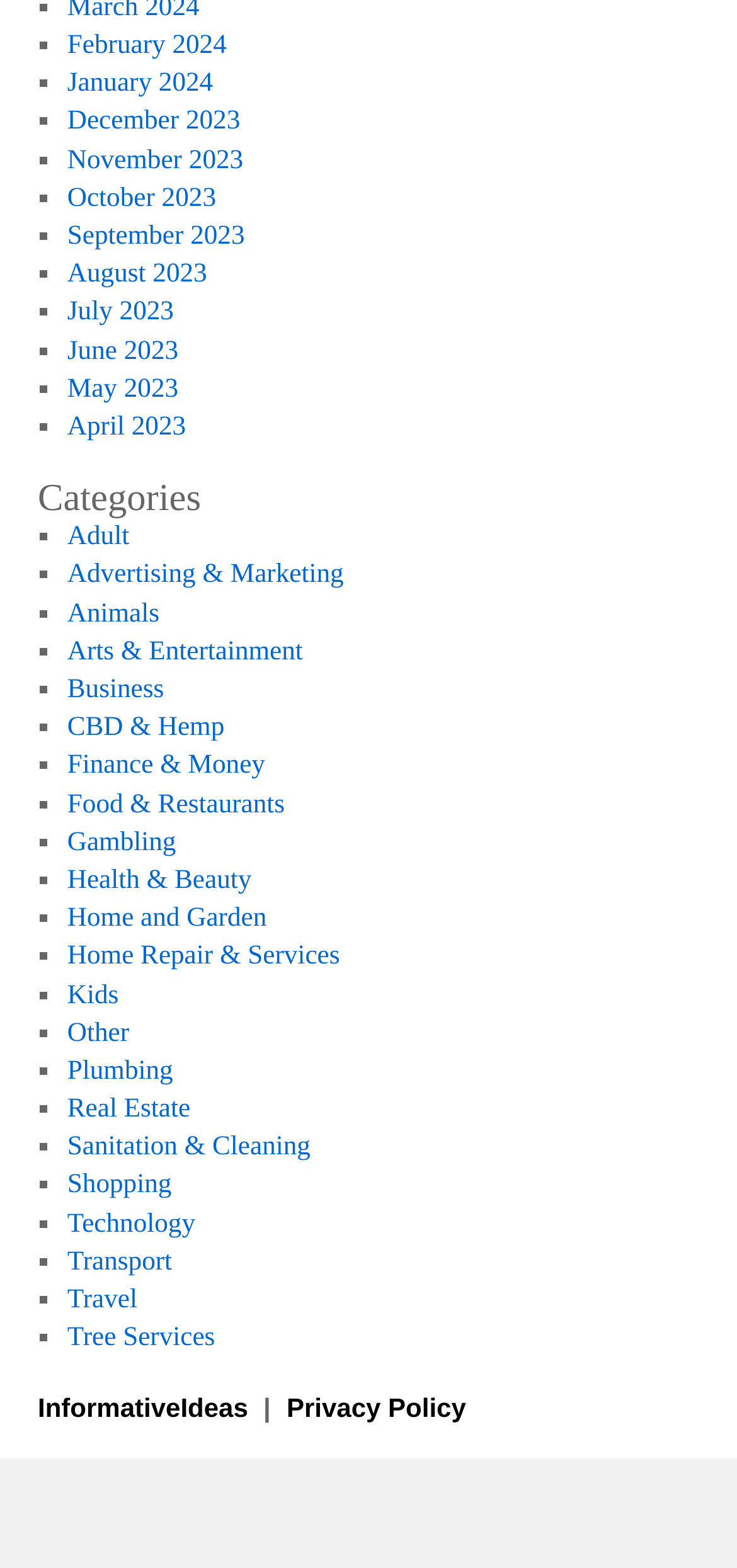Use a single word or phrase to answer this question: 
What is the earliest month listed on the webpage?

February 2024